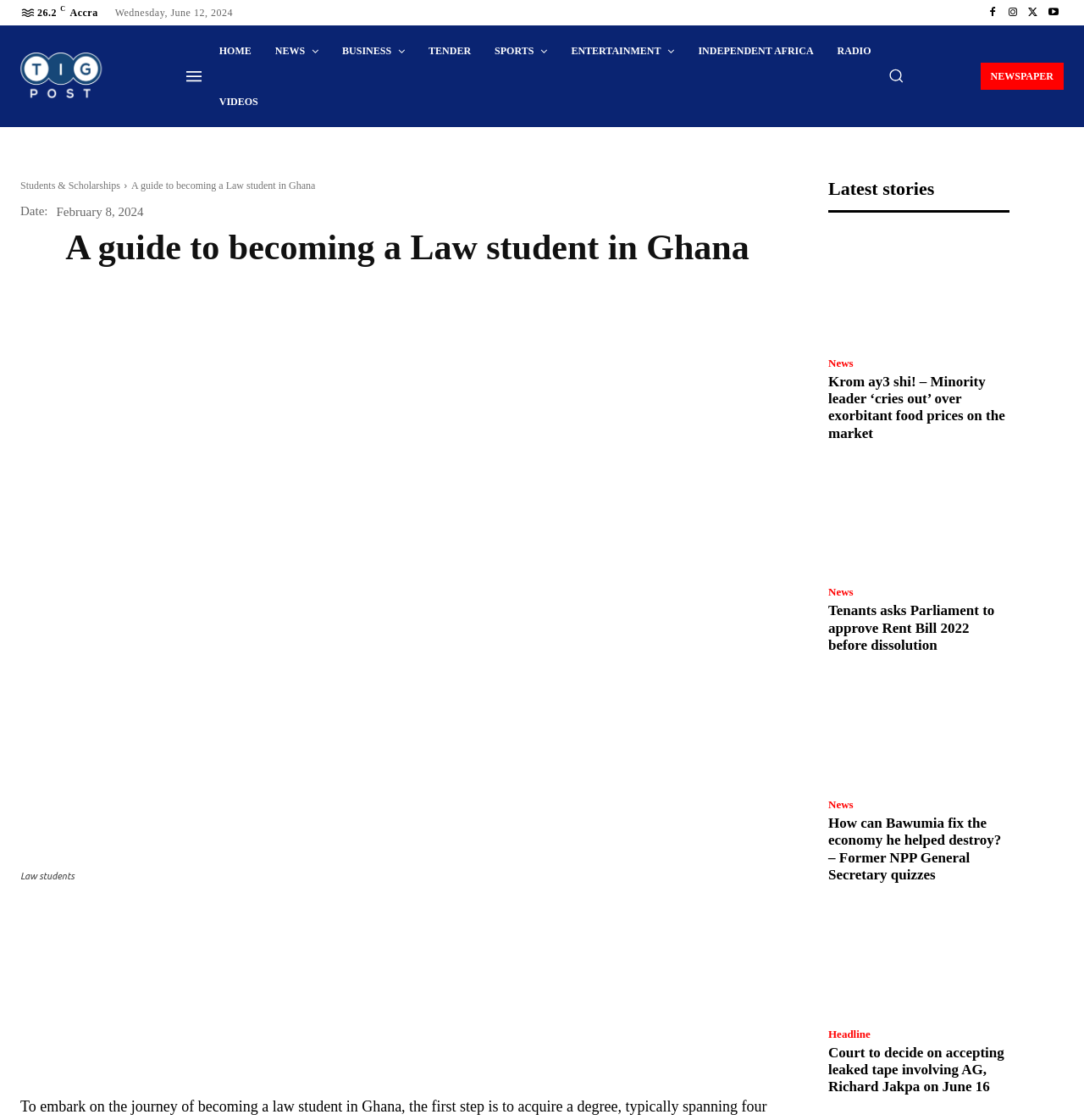What is the function of the button at the top right corner of the webpage?
Please provide a detailed and thorough answer to the question.

I determined the function of the button by reading its label, which is 'Search'.